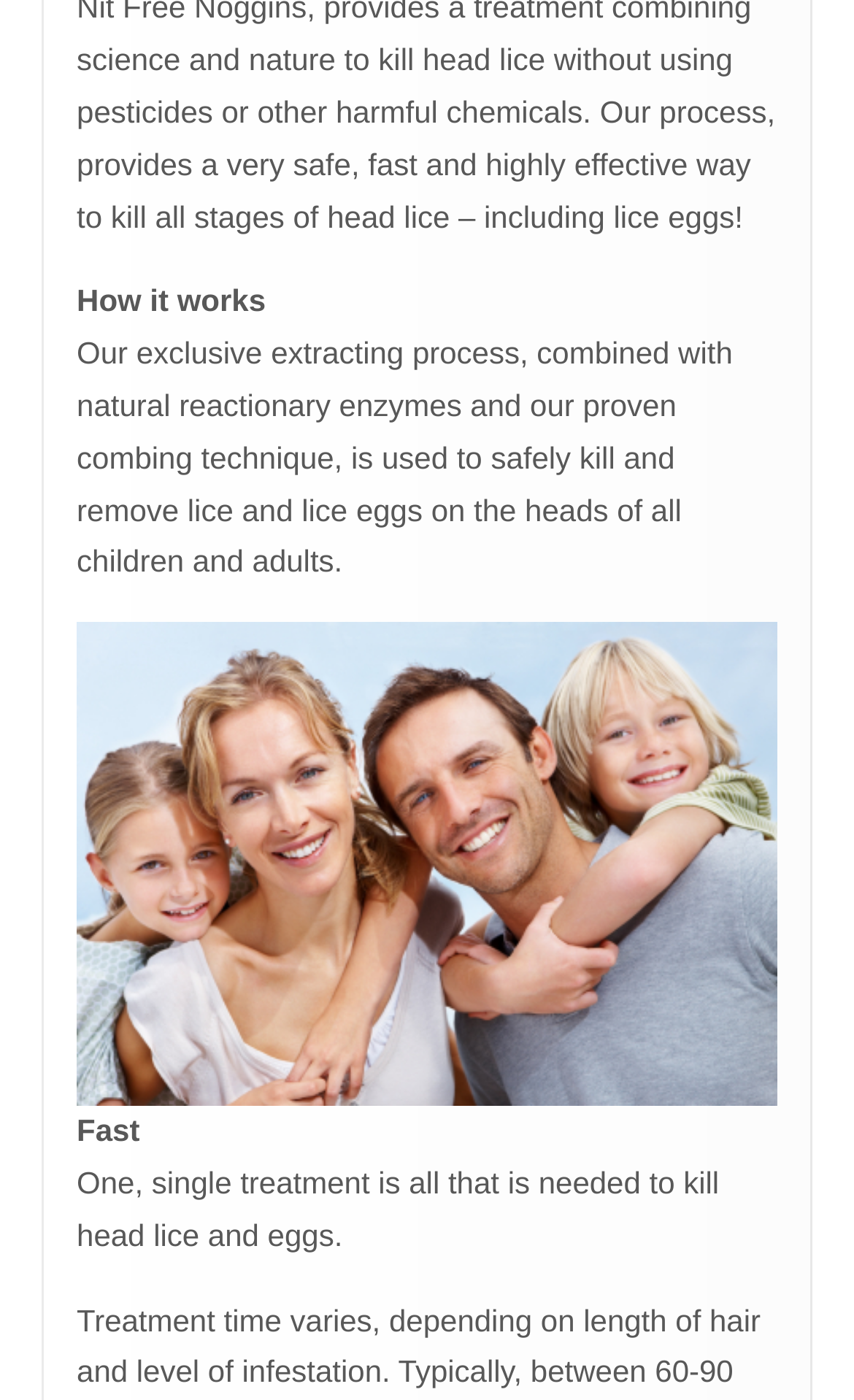What is the main service provided by this website?
Provide a detailed and extensive answer to the question.

Based on the links and text on the webpage, it appears that the website provides lice treatment services, including removal of lice and lice eggs from children and adults. The text describes an exclusive extracting process, natural reactionary enzymes, and a proven combing technique used to safely kill and remove lice and lice eggs.